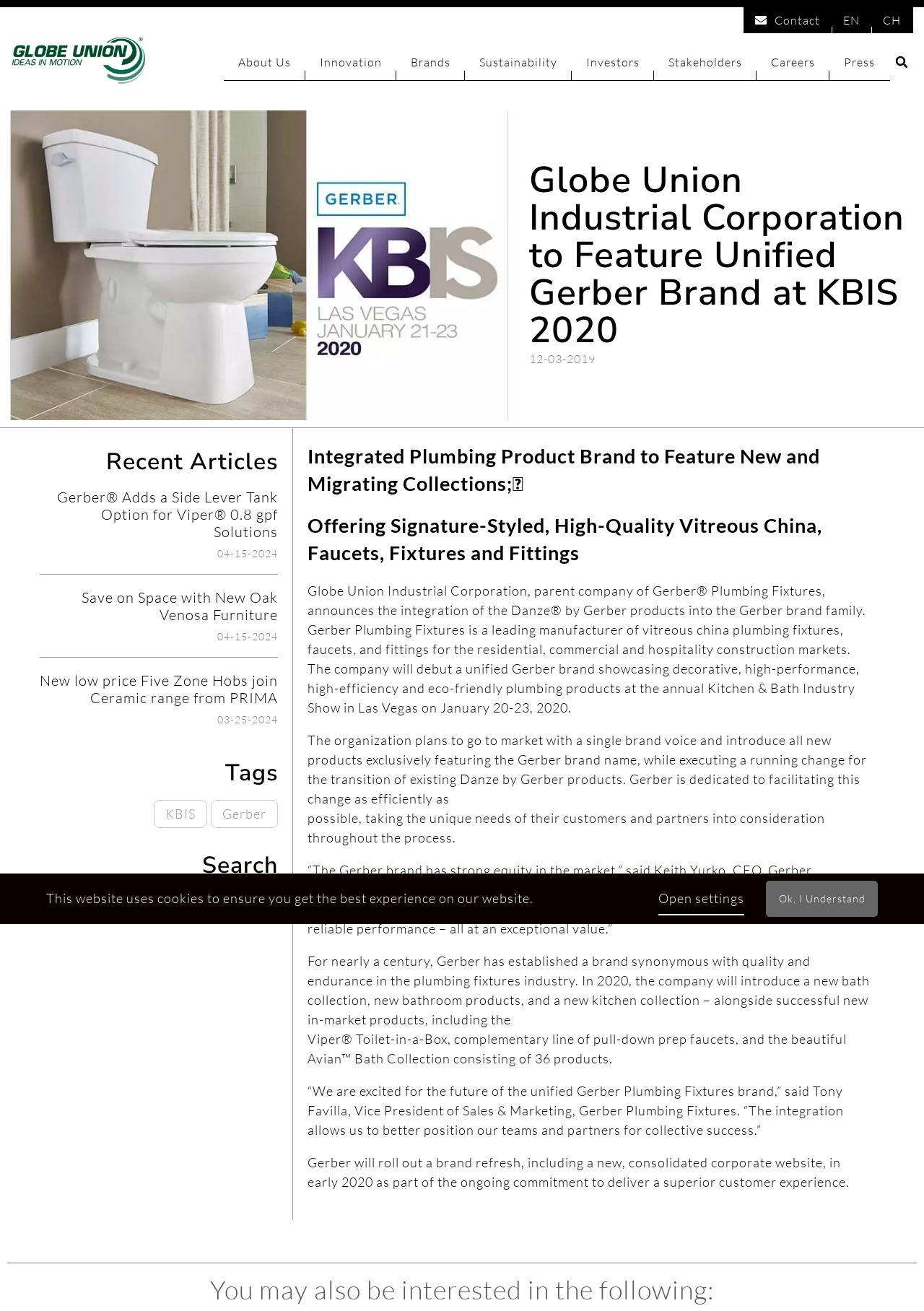Explain the webpage in detail, including its primary components.

The webpage is about Globe Union Industrial Corporation, the parent company of Gerber Plumbing Fixtures, announcing the integration of the Danze by Gerber products into the Gerber brand family. The page has a navigation menu at the top with links to "About Us", "Innovation", "Brands", "Sustainability", "Investors", "Stakeholders", "Careers", and "Press". There is also a search bar at the top right corner.

Below the navigation menu, there is a heading that reads "Globe Union Industrial Corporation to Feature Unified Gerber Brand at KBIS 2020". Next to it is a date "12-03-2019". 

The main content of the page is divided into two sections. The left section has three articles with headings, links, and dates. The articles are about Gerber adding a side lever tank option for Viper 0.8 gpf solutions, saving space with new Oak Venosa furniture, and introducing low-priced Five Zone Hobs to the Ceramic range from PRIMA.

The right section has a long paragraph of text that announces the integration of Danze by Gerber products into the Gerber brand family. The text explains that Gerber will debut a unified brand showcasing decorative, high-performance, high-efficiency, and eco-friendly plumbing products at the annual Kitchen & Bath Industry Show in Las Vegas. The company will introduce new products exclusively featuring the Gerber brand name and execute a running change for the transition of existing Danze by Gerber products.

There are also several quotes from Keith Yurko, CEO of Gerber Plumbing Fixtures, and Tony Favilla, Vice President of Sales & Marketing, Gerber Plumbing Fixtures, discussing the strategic shift to a single brand and the benefits it will bring.

At the bottom of the page, there is a section that says "You may also be interested in the following:" and a notice about the website using cookies. There is also a settings button and an "Ok, I Understand" button.